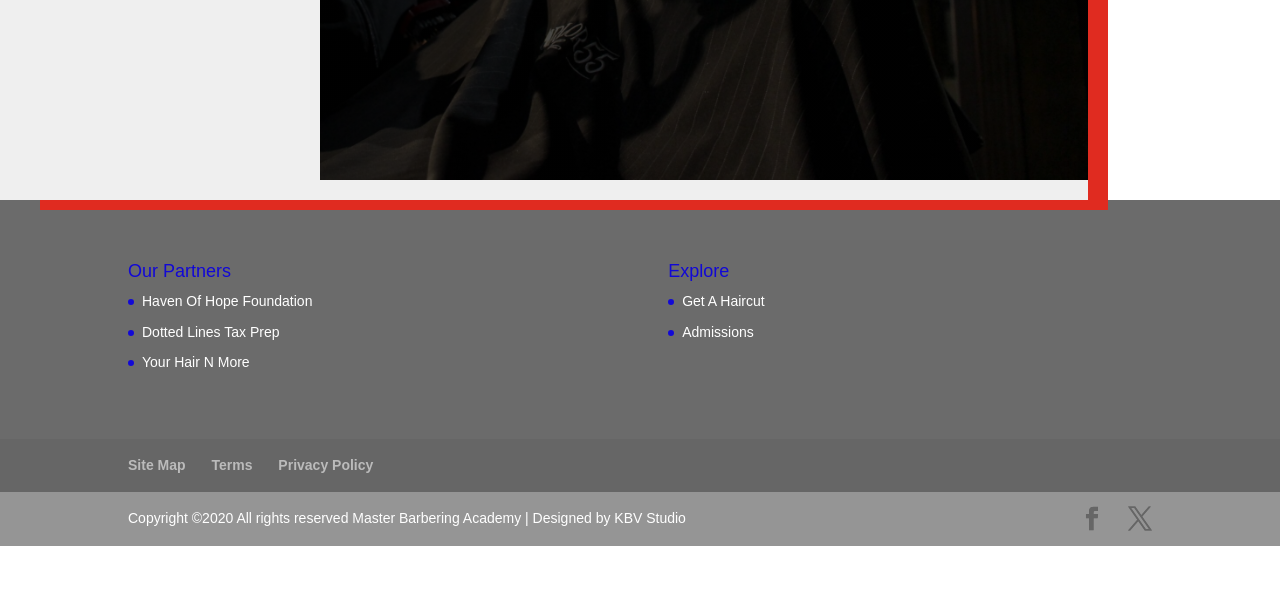Please specify the bounding box coordinates for the clickable region that will help you carry out the instruction: "Check Terms".

[0.165, 0.767, 0.197, 0.794]